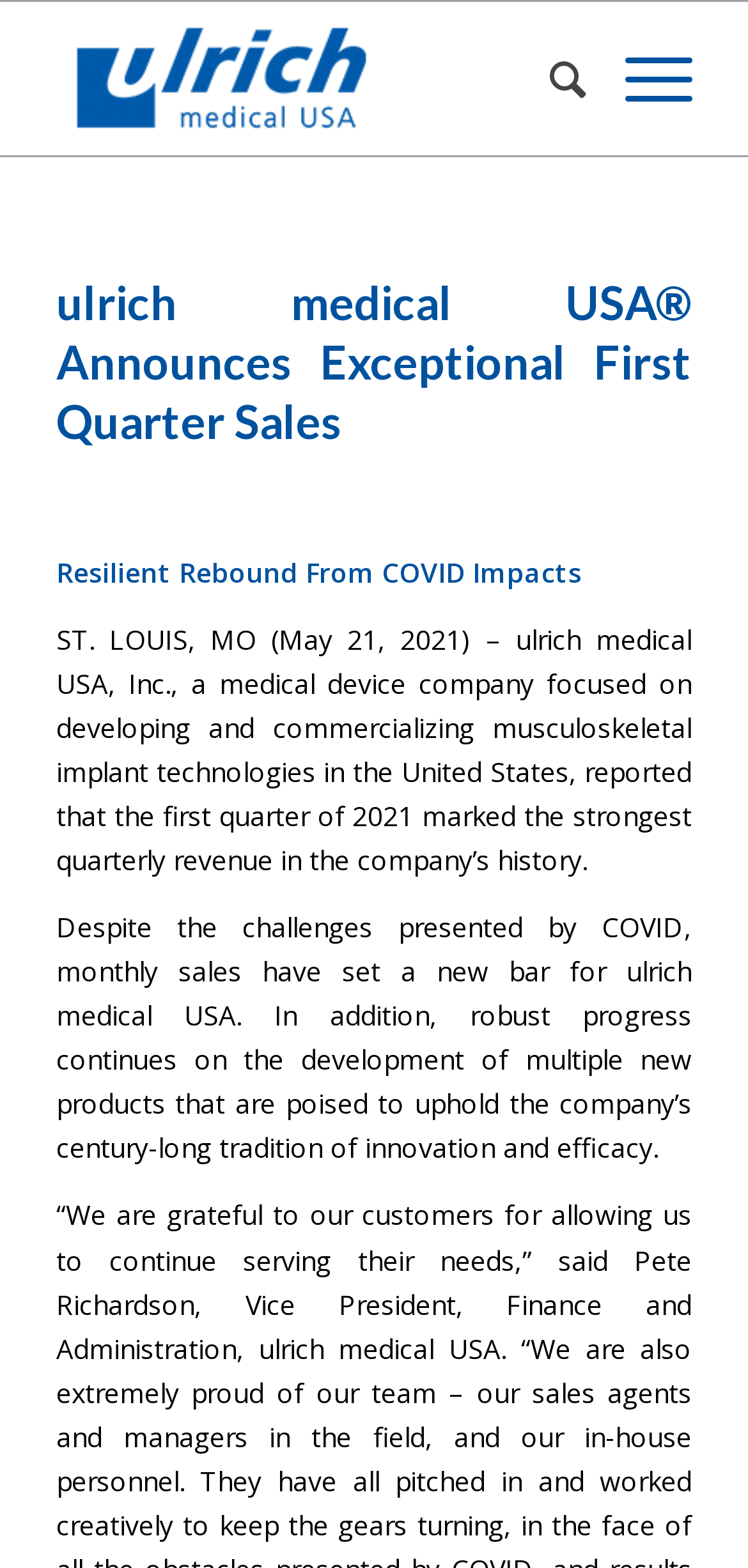Please provide a comprehensive response to the question based on the details in the image: What is the company's tradition?

Based on the webpage content, specifically the sentence '...uphold the company’s century-long tradition of innovation and efficacy...', it is clear that the company has a century-long tradition of innovation and efficacy.